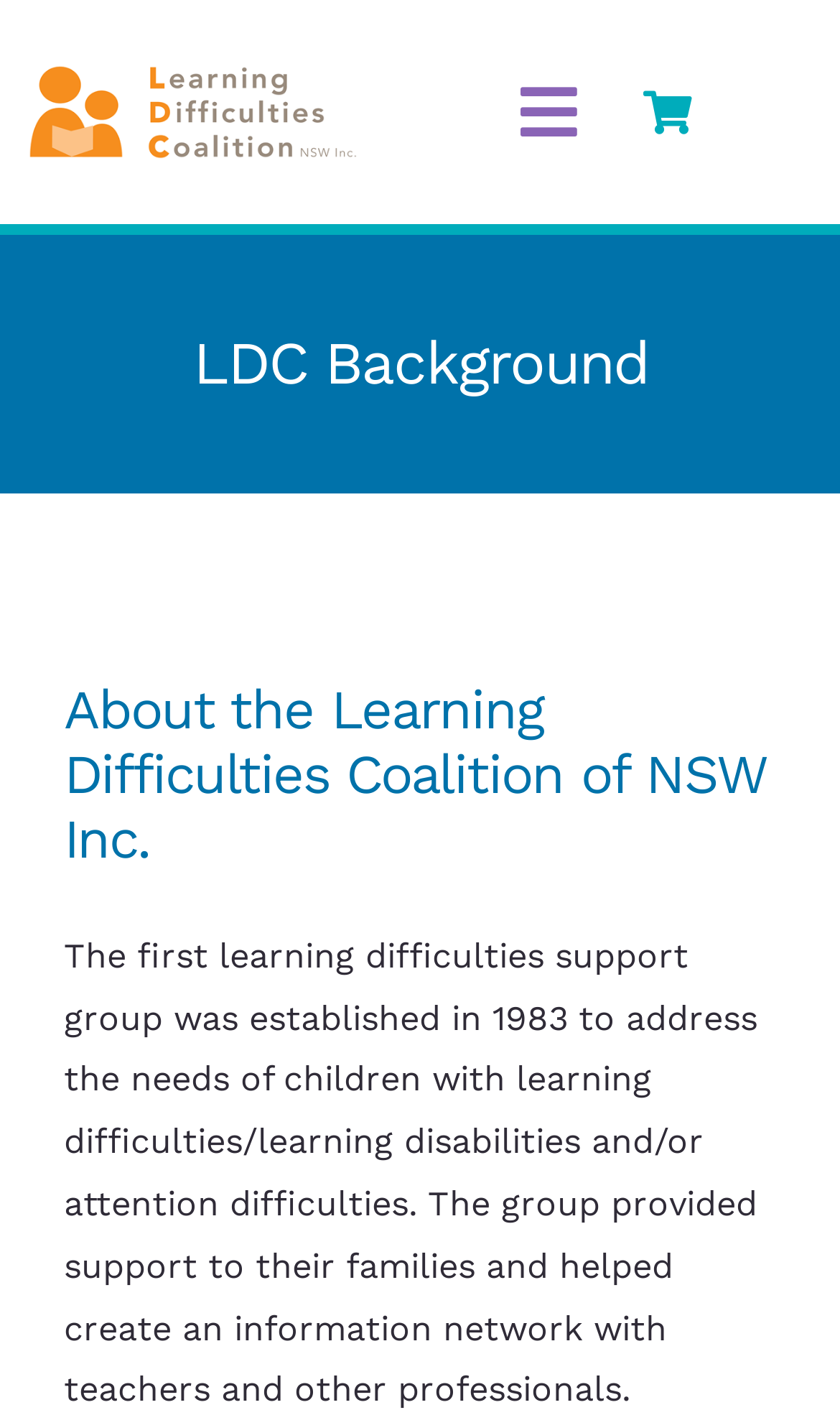What is the name of the organization?
Kindly give a detailed and elaborate answer to the question.

I found the answer by looking at the page title bar, which contains a heading element with the text 'LDC Background'. This suggests that the organization's name is related to 'LDC', and further down the page, I found a heading element with the text 'About the Learning Difficulties Coalition of NSW Inc.', which confirms the organization's name.